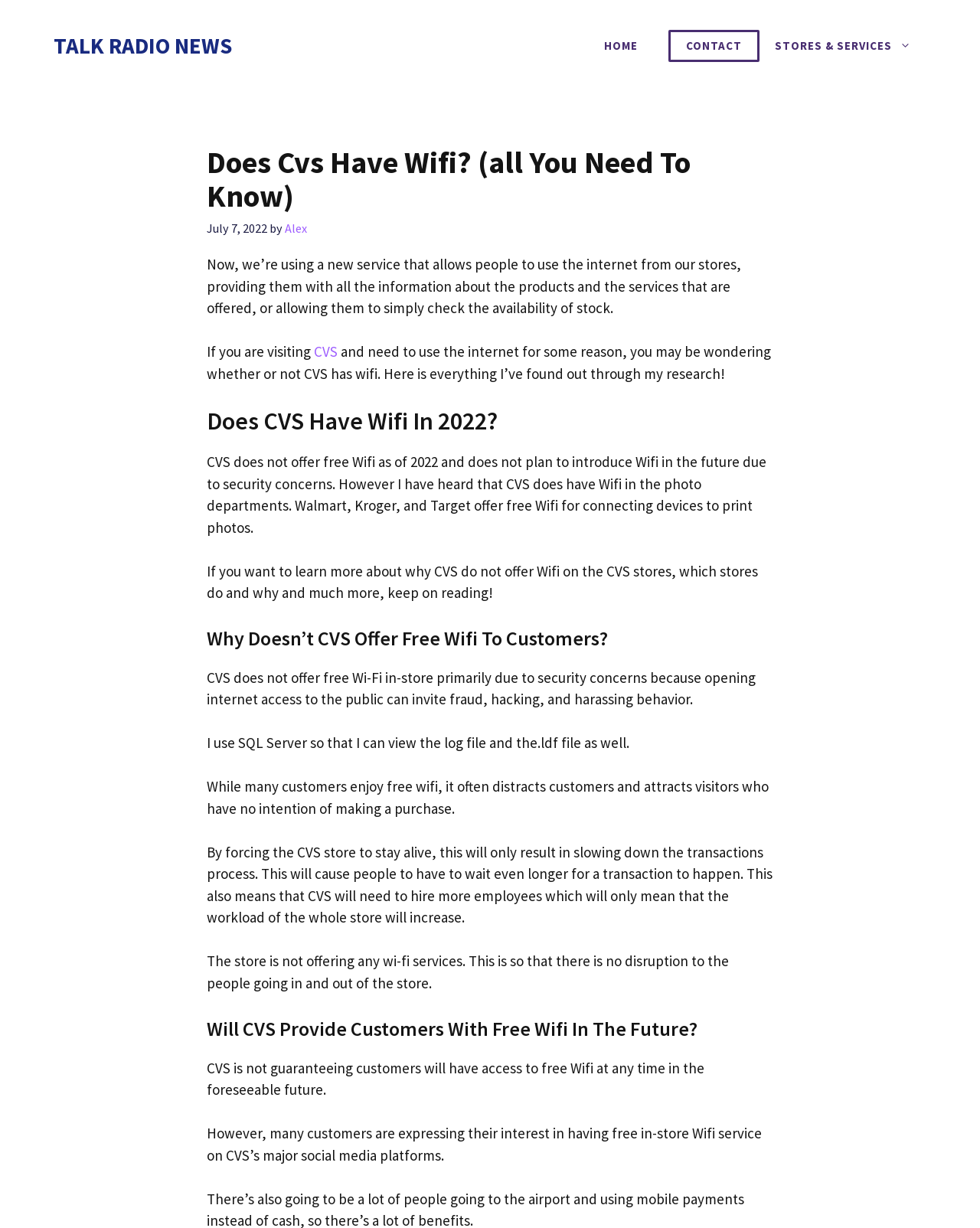Determine the bounding box coordinates (top-left x, top-left y, bottom-right x, bottom-right y) of the UI element described in the following text: Add to cart

None